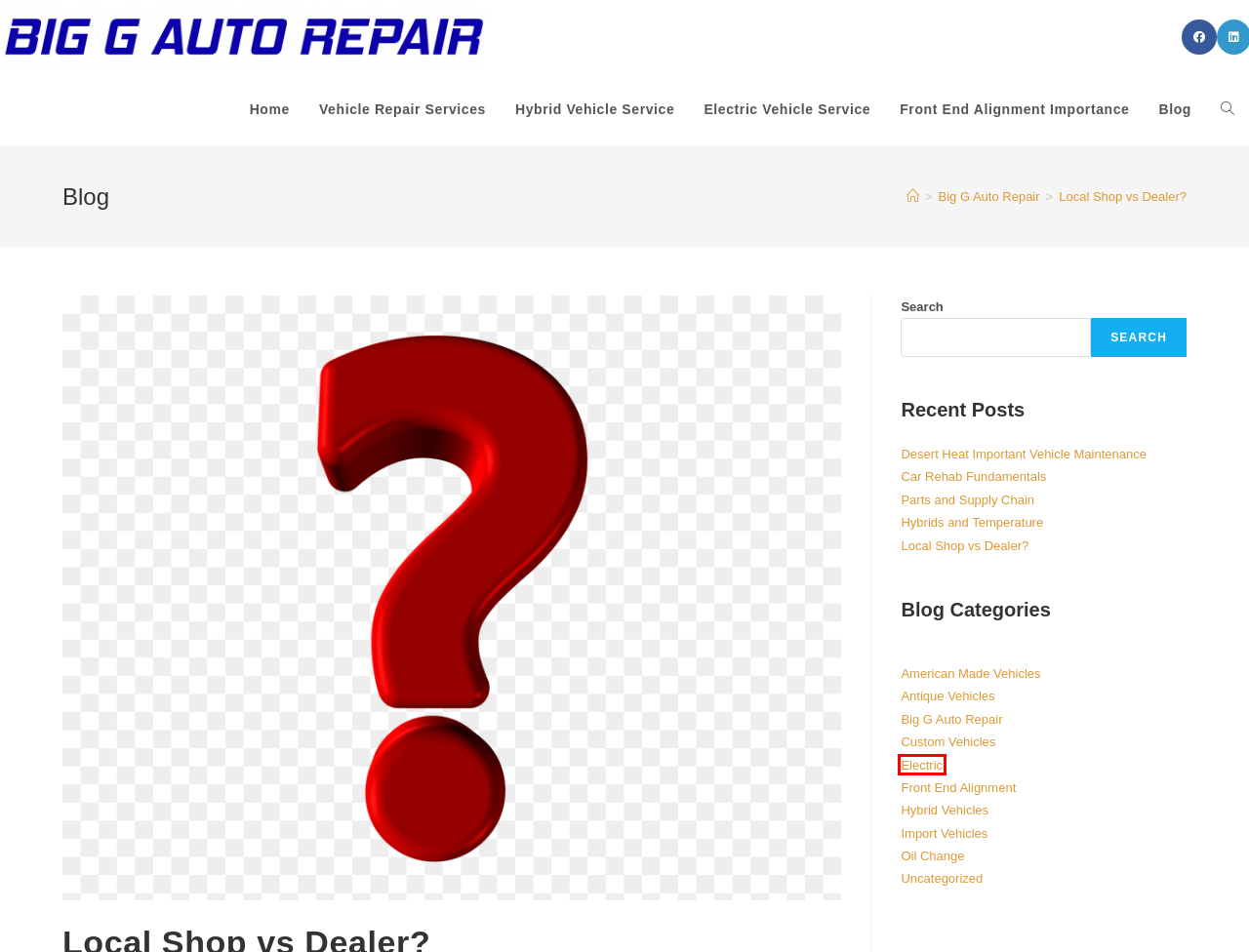You have a screenshot showing a webpage with a red bounding box highlighting an element. Choose the webpage description that best fits the new webpage after clicking the highlighted element. The descriptions are:
A. American Made Vehicles - Big G Auto Repair
B. Electric - Big G Auto Repair
C. Hybrids and Temperature - Big G Auto Repair
D. Desert Heat Important Vehicle Maintenance - Big G Auto Repair
E. Big G Auto Repair - Big G Auto Repair
F. Antique Vehicles - Big G Auto Repair
G. Home - Big G Auto Repair - Hybrid & EV Specialists
H. Hybrid Vehicles - Big G Auto Repair

B